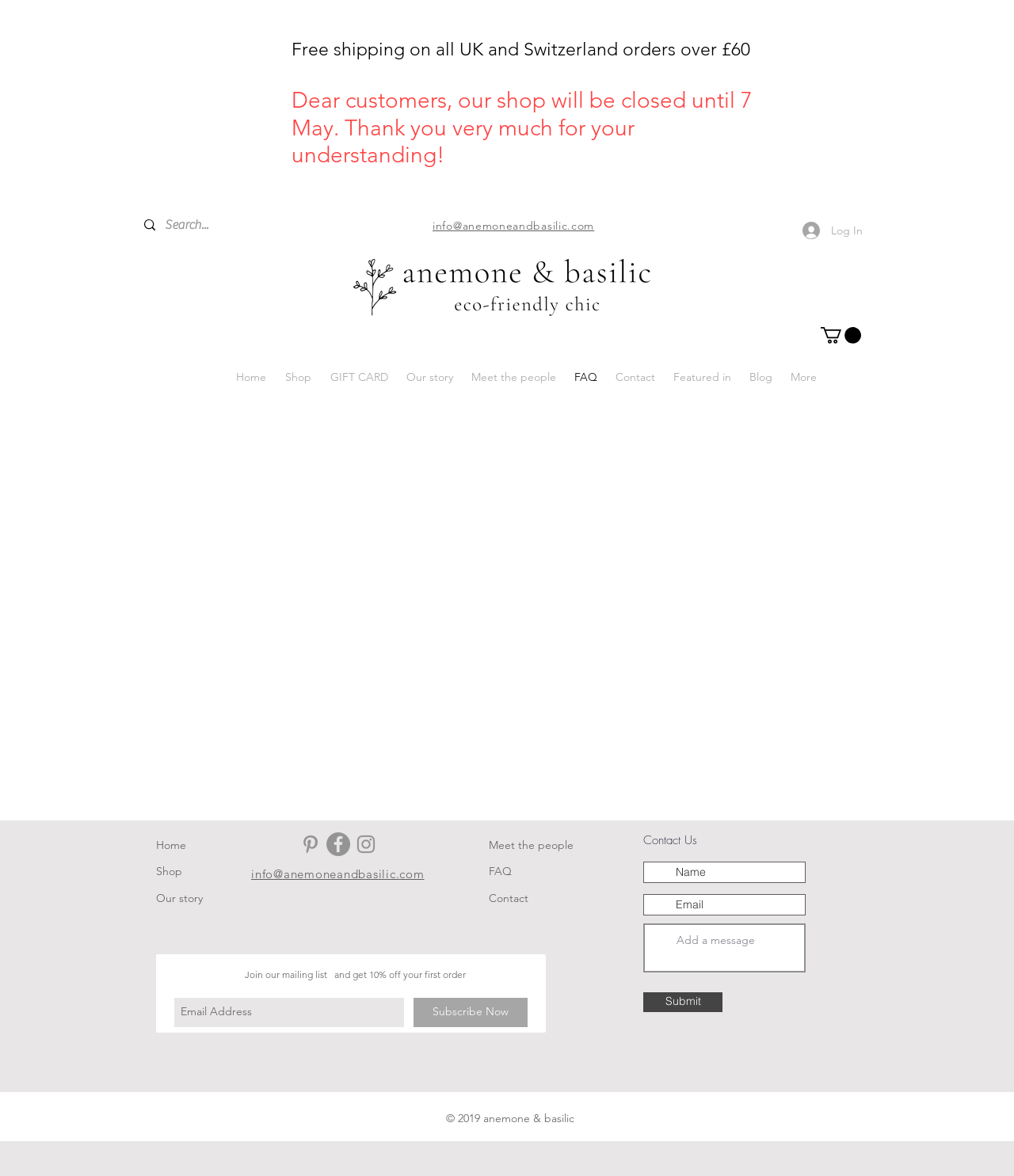Identify the bounding box coordinates of the clickable region necessary to fulfill the following instruction: "Log in to your account". The bounding box coordinates should be four float numbers between 0 and 1, i.e., [left, top, right, bottom].

[0.78, 0.185, 0.862, 0.208]